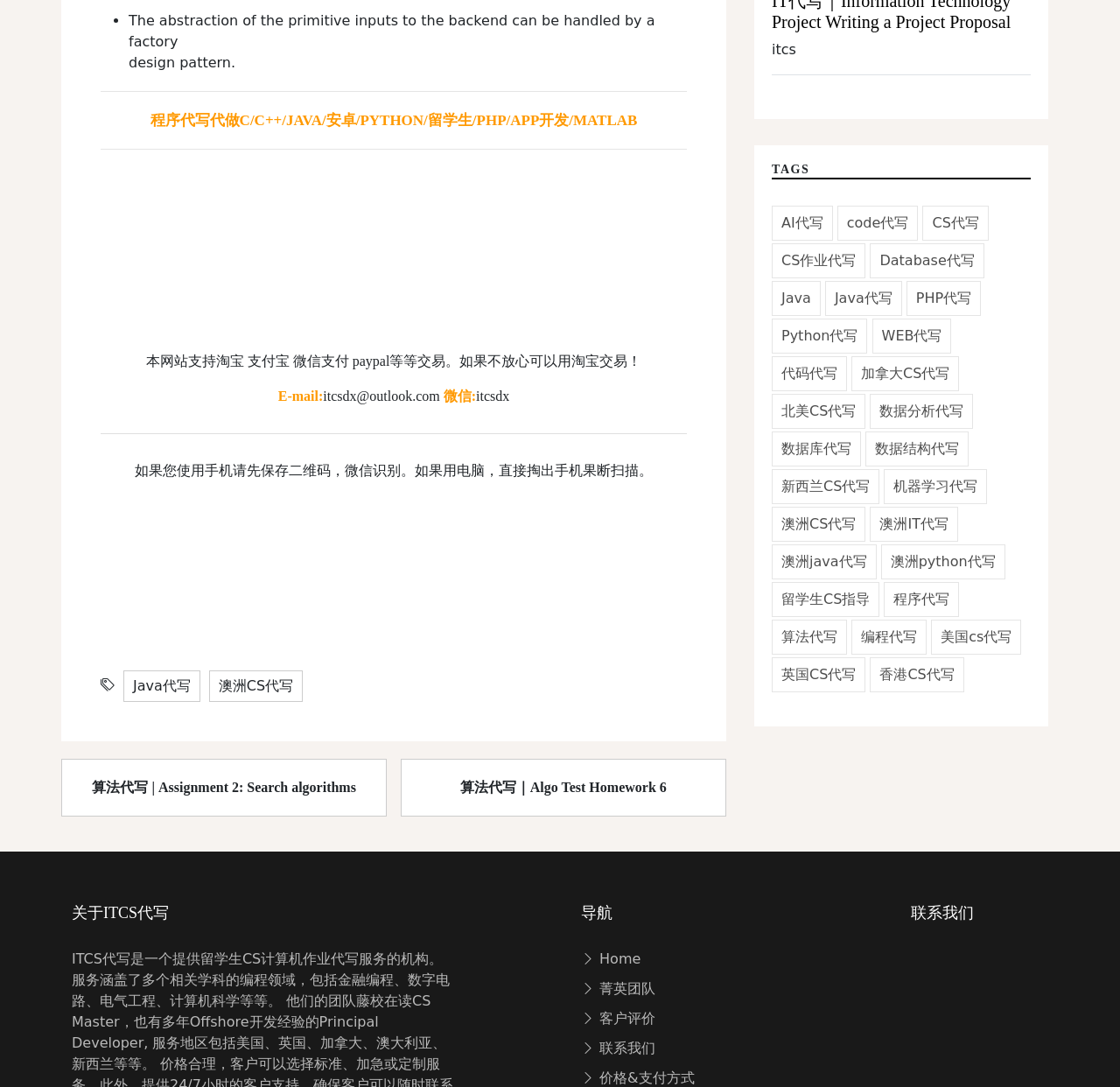What is the payment method mentioned on the webpage?
Give a one-word or short-phrase answer derived from the screenshot.

淘宝 支付宝 微信支付 paypal